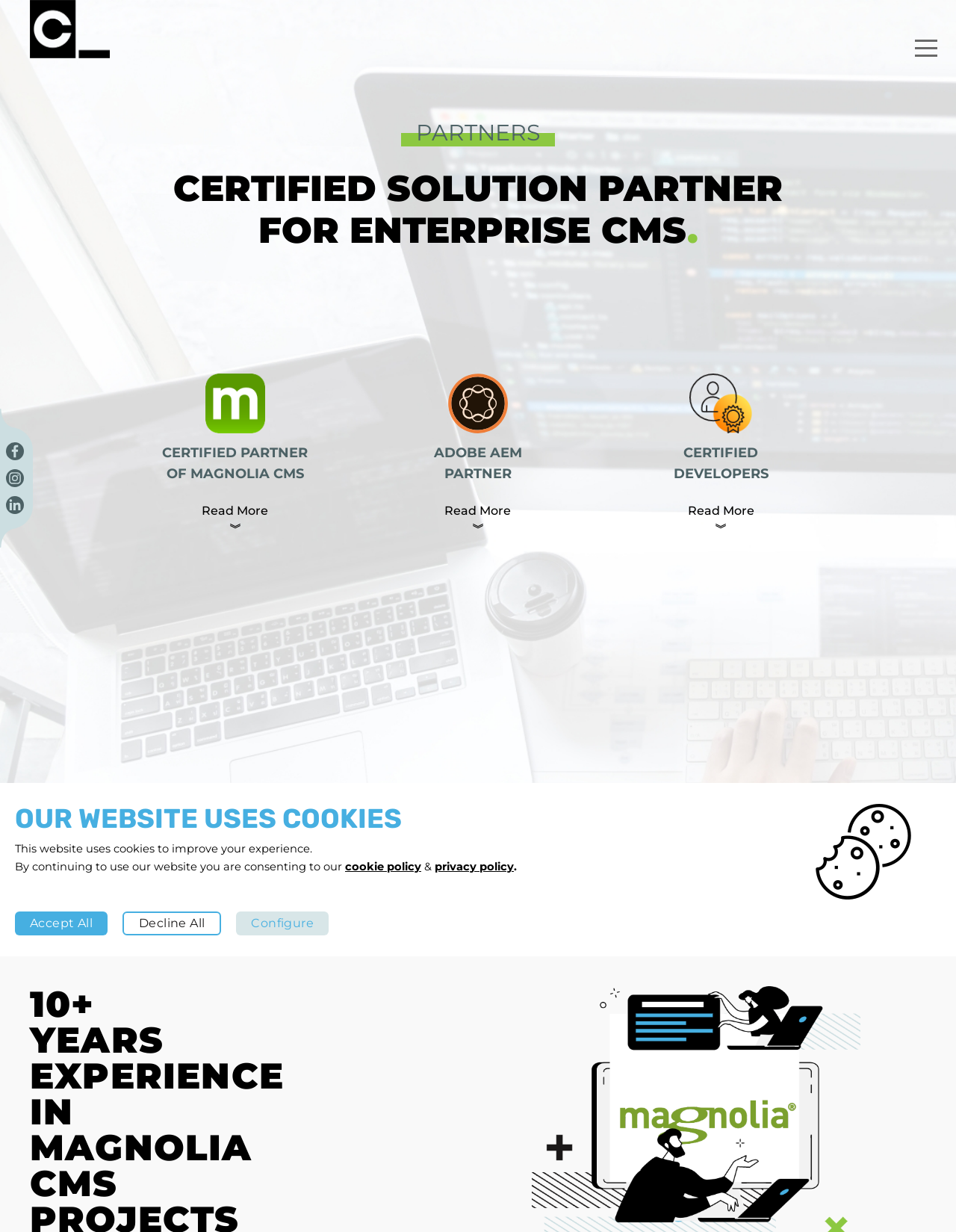How many years of experience do they have?
Answer the question with a single word or phrase by looking at the picture.

10+ years